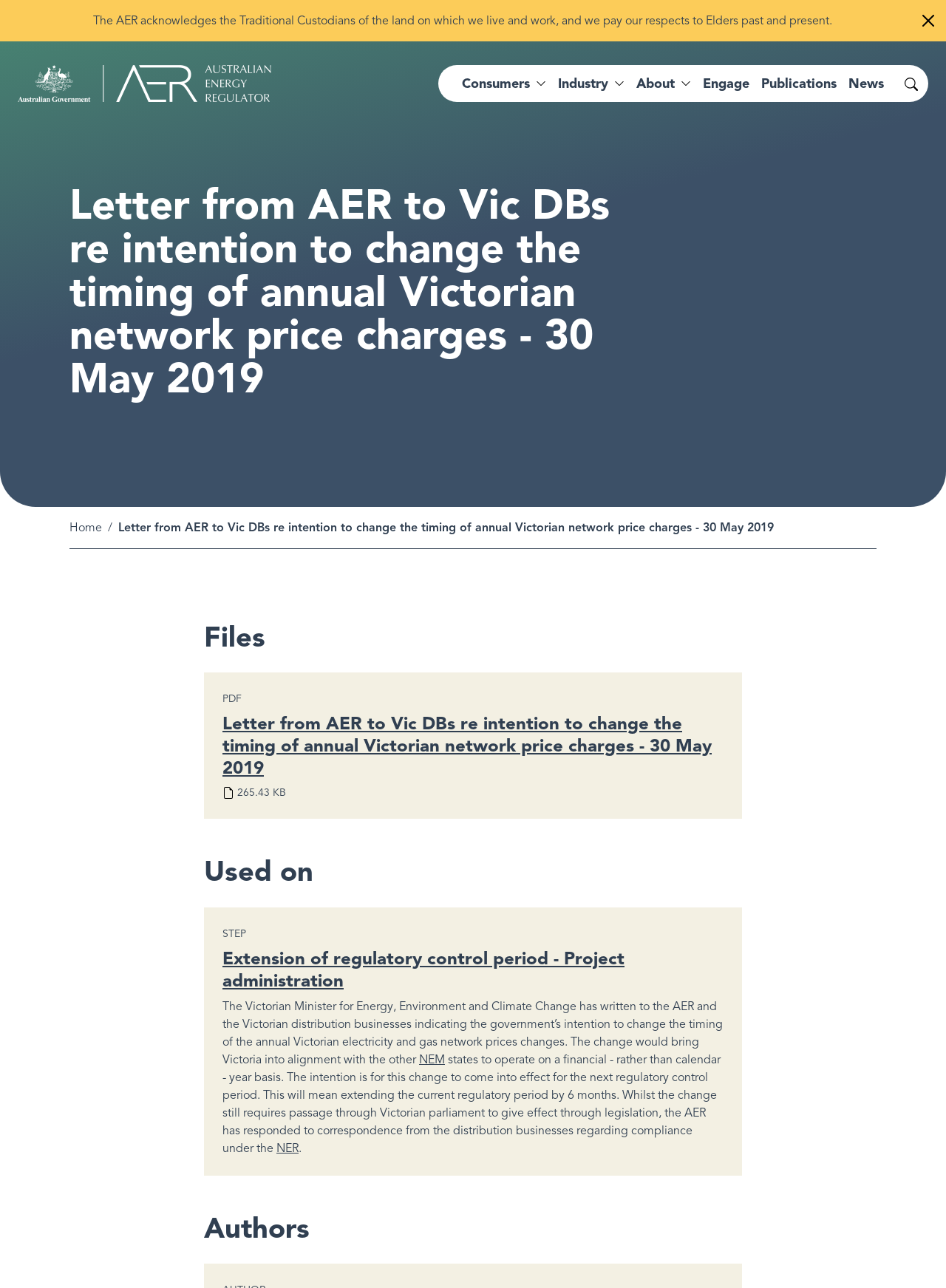Identify the bounding box coordinates for the element that needs to be clicked to fulfill this instruction: "Go back to the top of the page". Provide the coordinates in the format of four float numbers between 0 and 1: [left, top, right, bottom].

[0.938, 0.688, 0.984, 0.723]